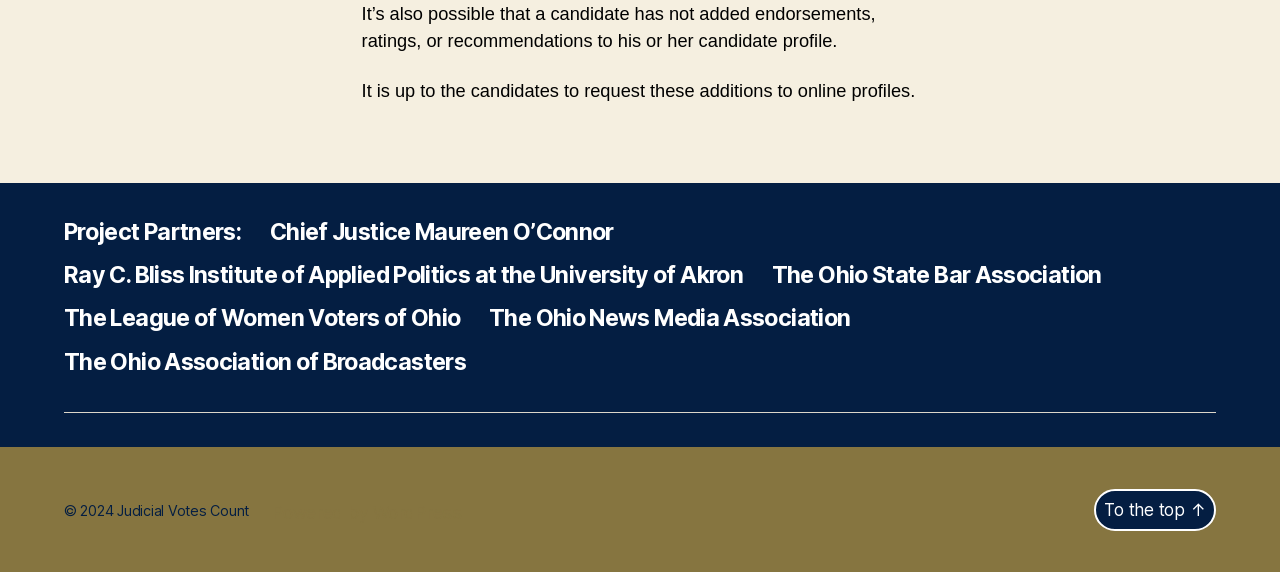What is the purpose of the 'To the top' link?
Can you provide an in-depth and detailed response to the question?

The link 'To the top' is likely used to scroll the user back to the top of the webpage, allowing for easy navigation.